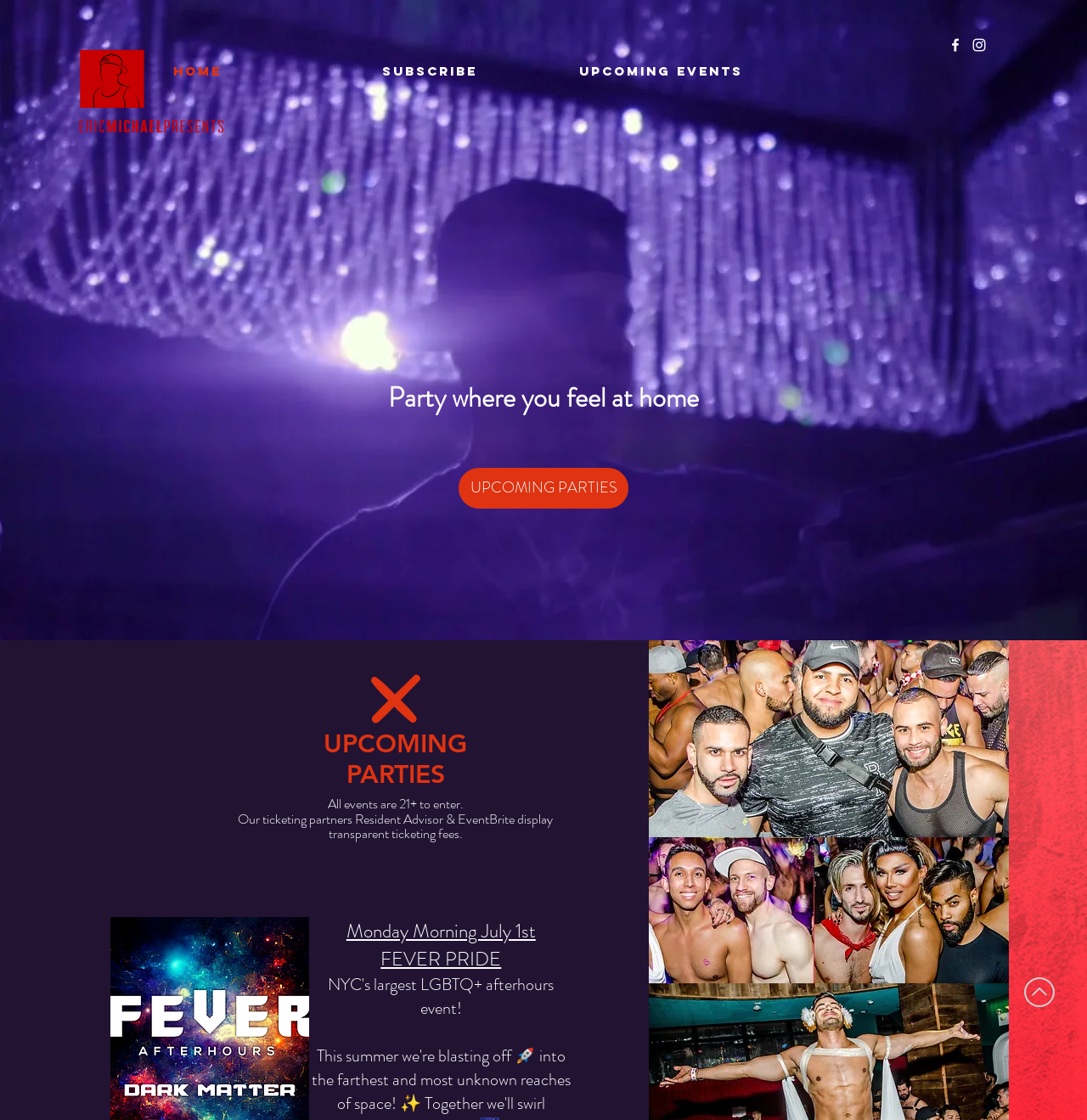Give the bounding box coordinates for this UI element: "FEVER PRIDE". The coordinates should be four float numbers between 0 and 1, arranged as [left, top, right, bottom].

[0.35, 0.844, 0.461, 0.869]